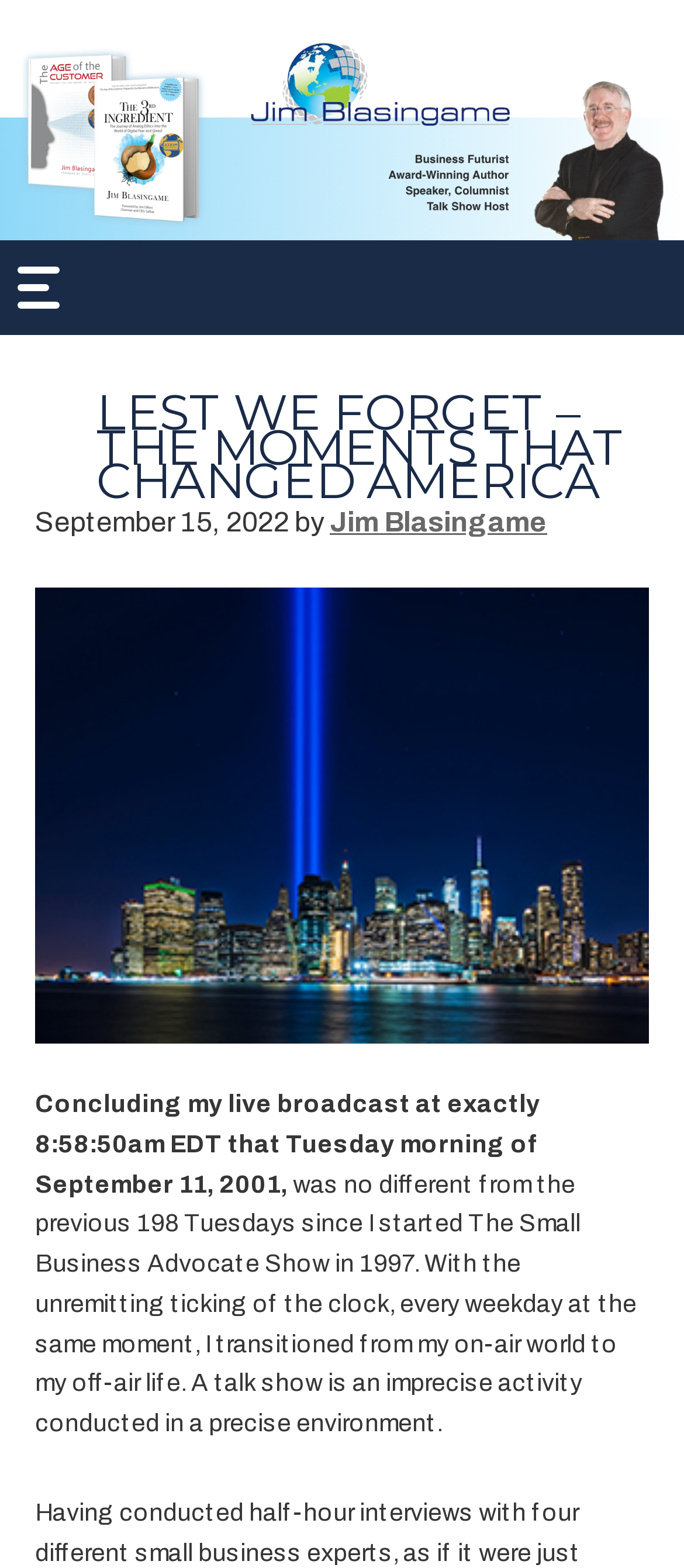Show the bounding box coordinates of the region that should be clicked to follow the instruction: "Go to the 'Blog' page."

[0.449, 0.666, 0.551, 0.688]